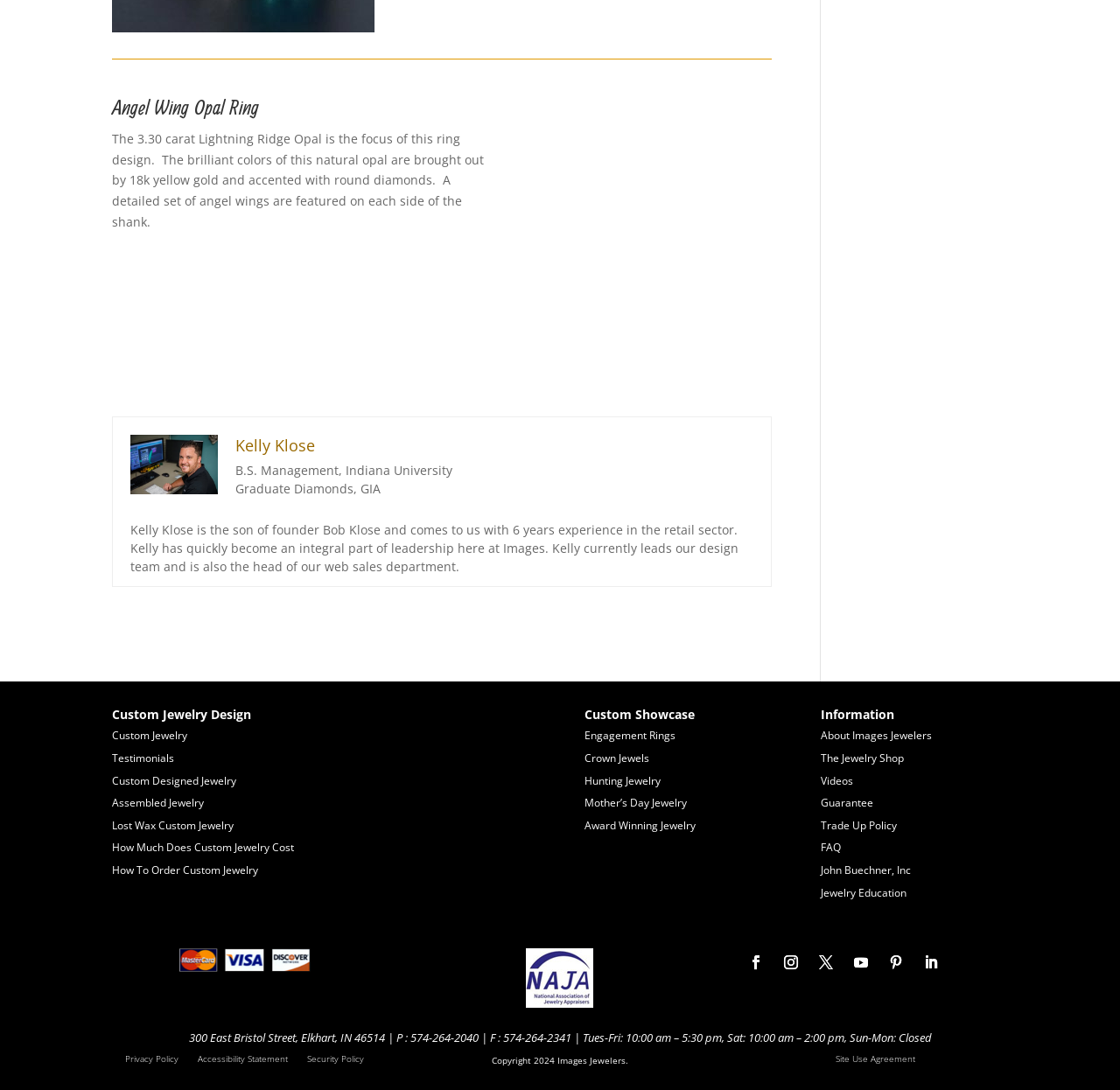Who is the designer of the ring?
Please answer the question with a single word or phrase, referencing the image.

Kelly Klose